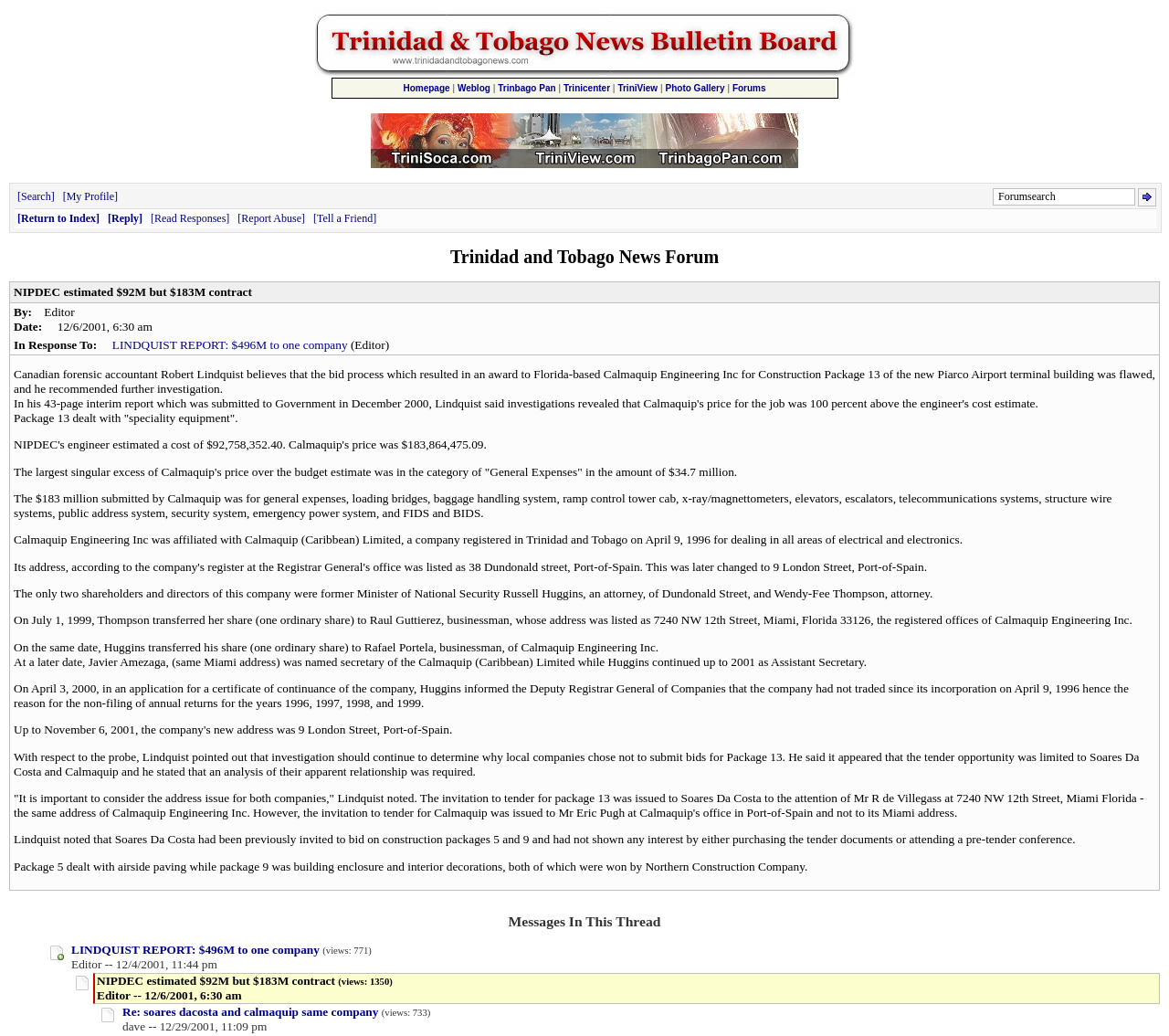What is the name of the company affiliated with Calmaquip Engineering Inc?
Deliver a detailed and extensive answer to the question.

The article states that Calmaquip Engineering Inc was affiliated with Calmaquip (Caribbean) Limited, a company registered in Trinidad and Tobago on April 9, 1996.